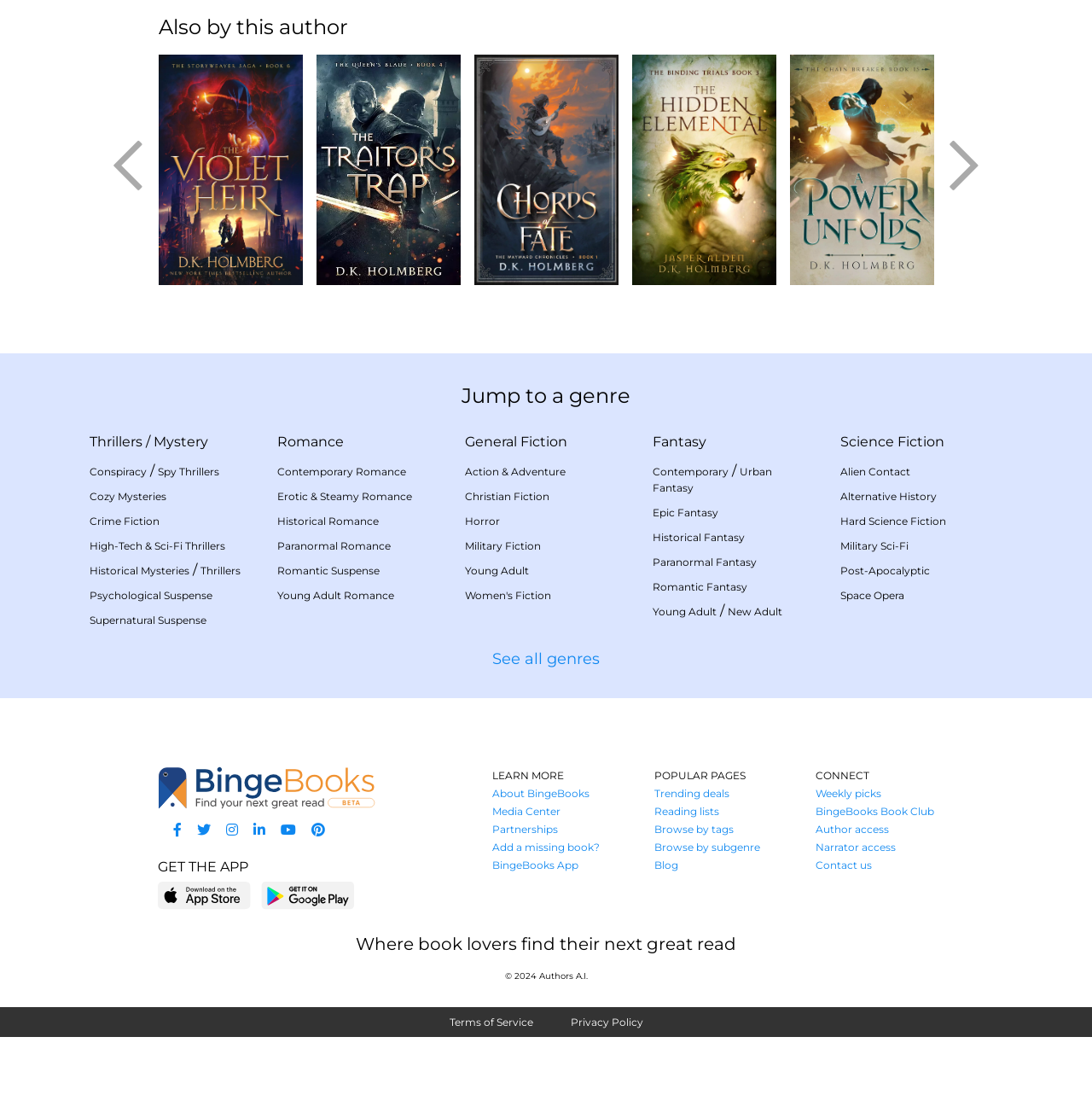What is the title of the first book listed?
Using the image as a reference, answer with just one word or a short phrase.

The Violet Heir